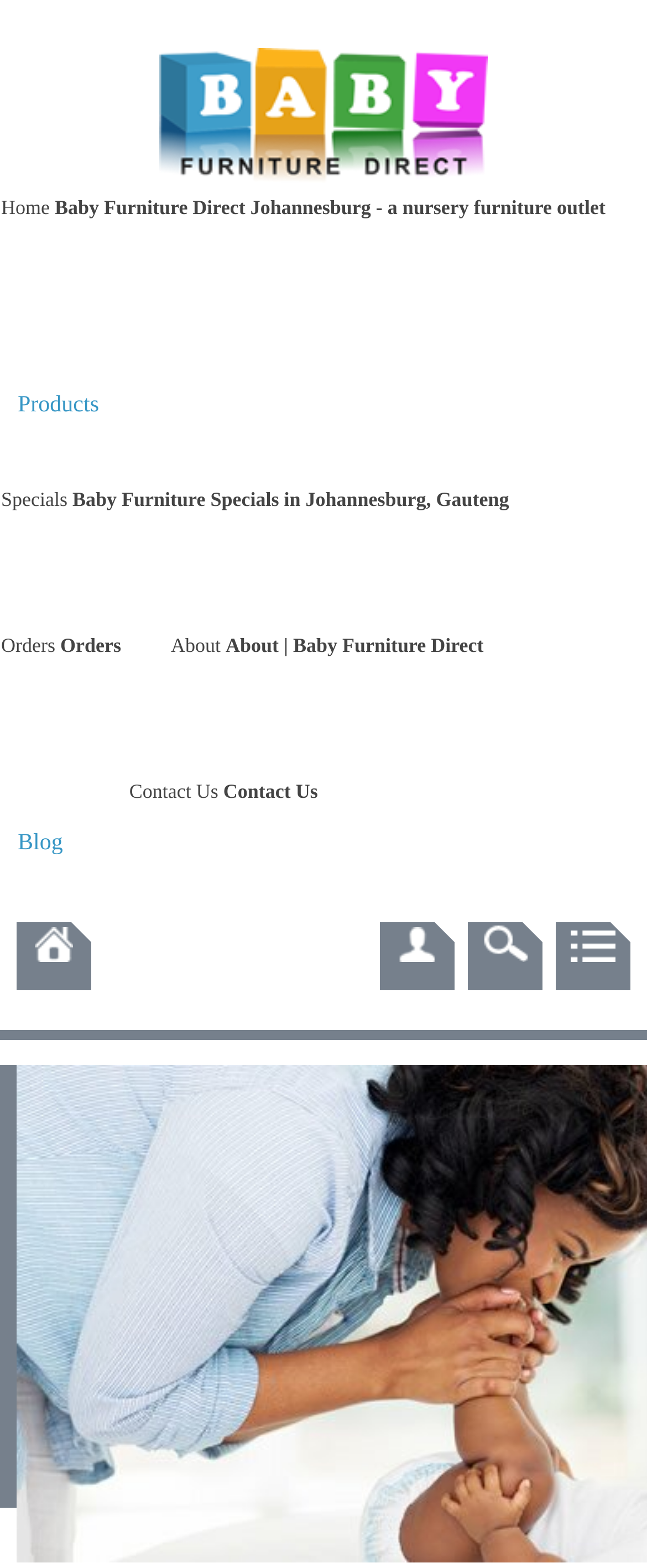What is the text above the 'Orders' tab?
Look at the image and answer the question with a single word or phrase.

Baby Furniture Specials in Johannesburg, Gauteng